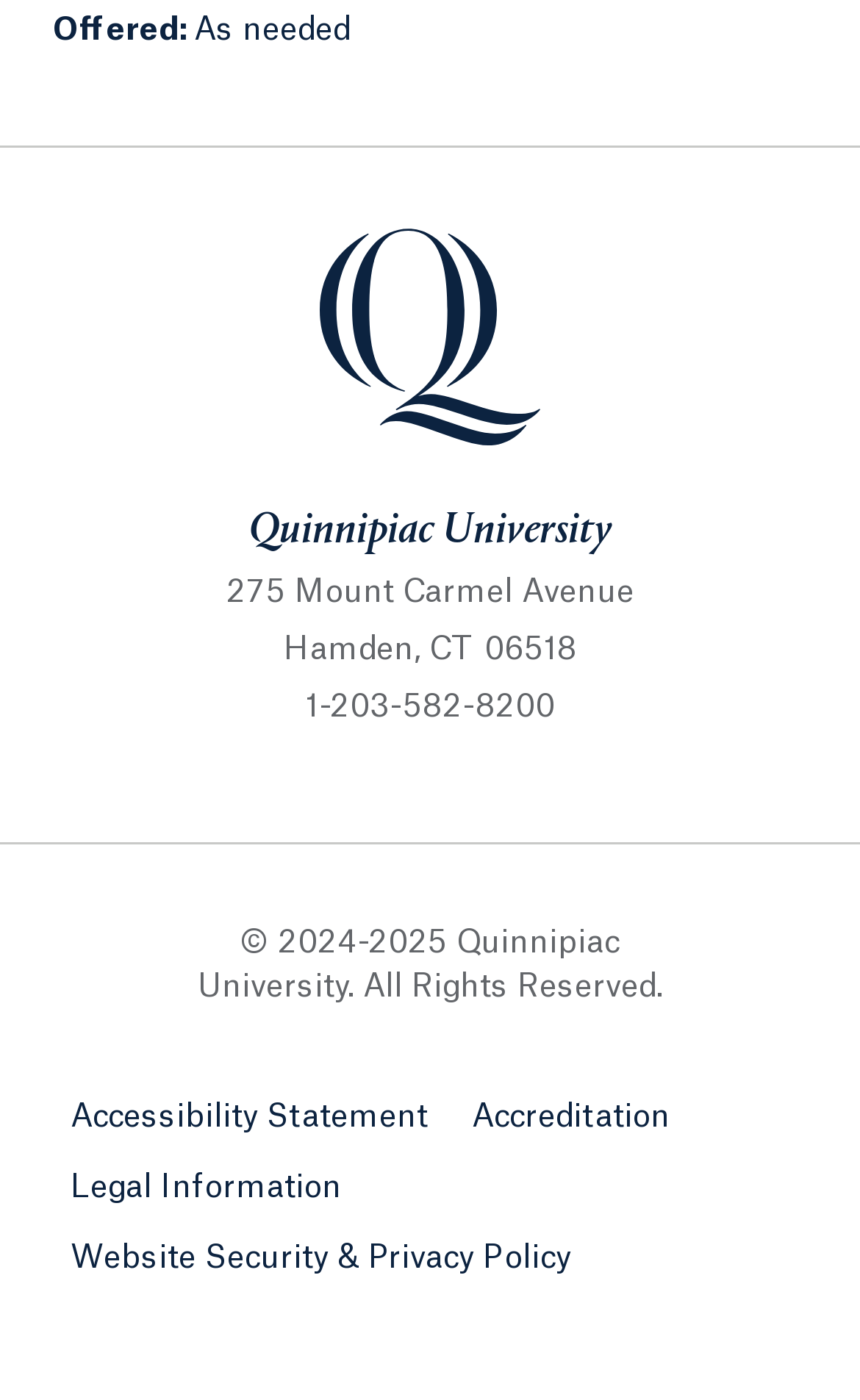Please determine the bounding box coordinates for the element with the description: "Website Security & Privacy Policy".

[0.062, 0.874, 0.685, 0.924]